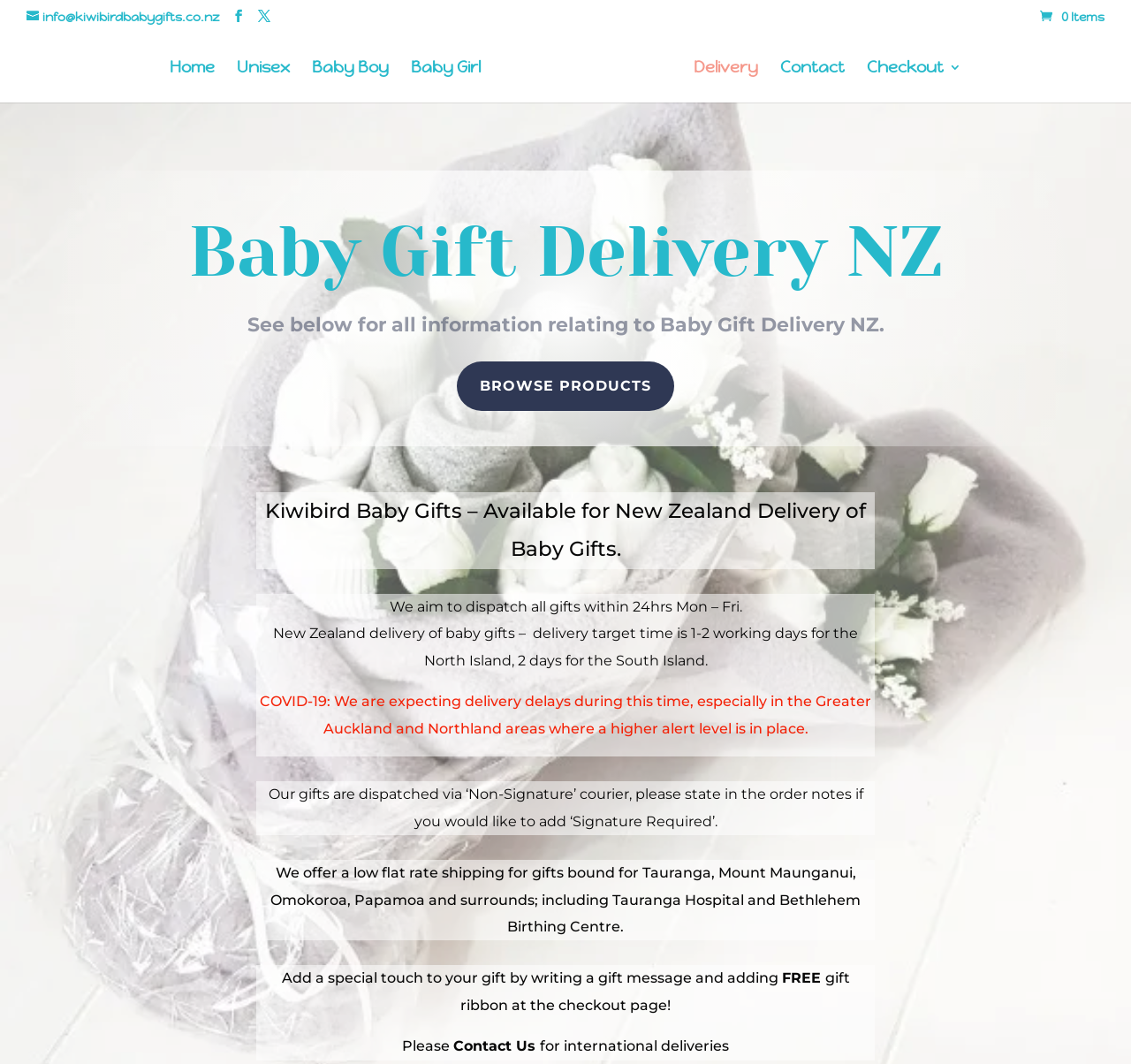Is signature required for courier delivery?
Give a one-word or short phrase answer based on the image.

No